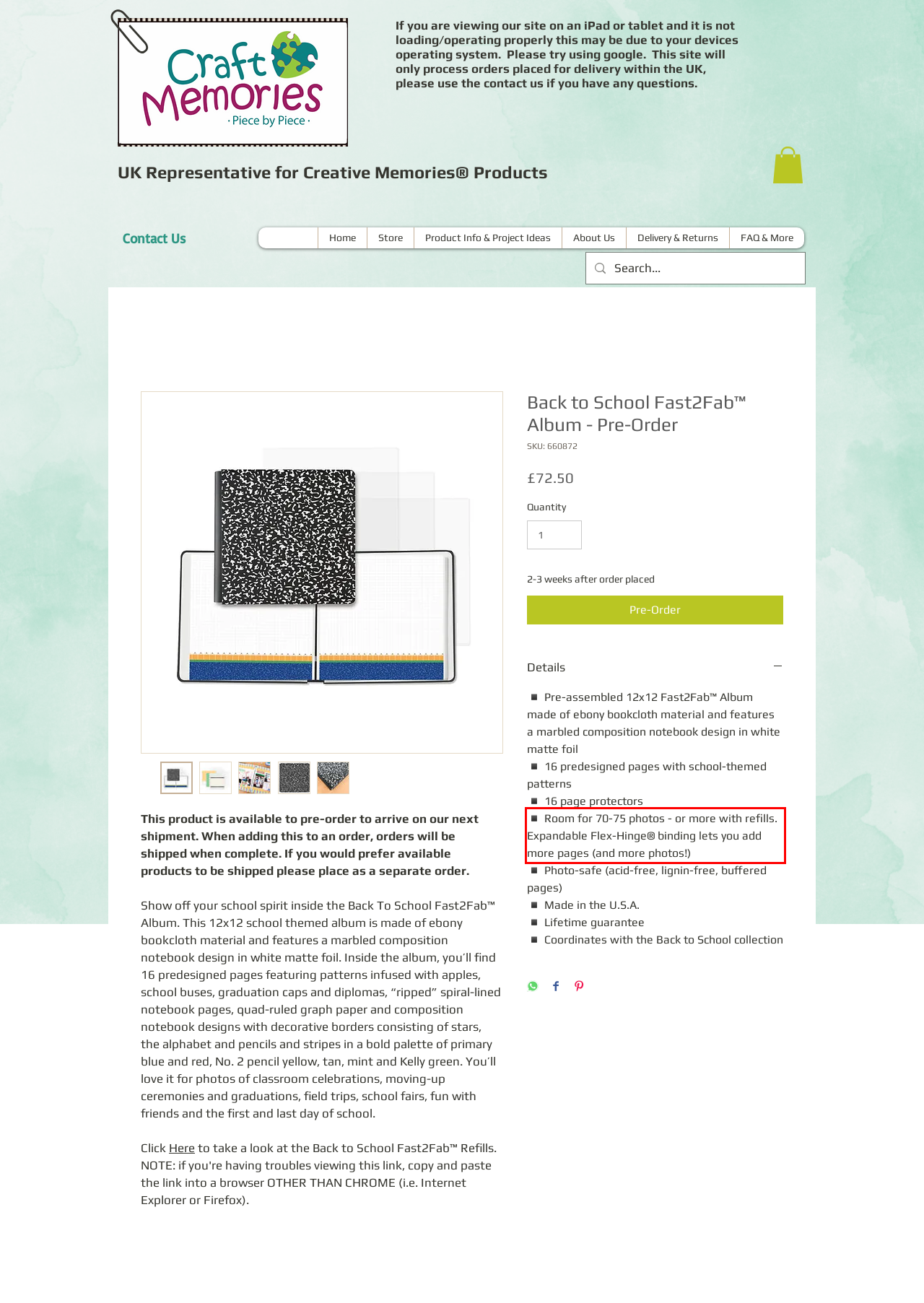Please perform OCR on the UI element surrounded by the red bounding box in the given webpage screenshot and extract its text content.

◾ Room for 70-75 photos - or more with refills. Expandable Flex-Hinge® binding lets you add more pages (and more photos!)